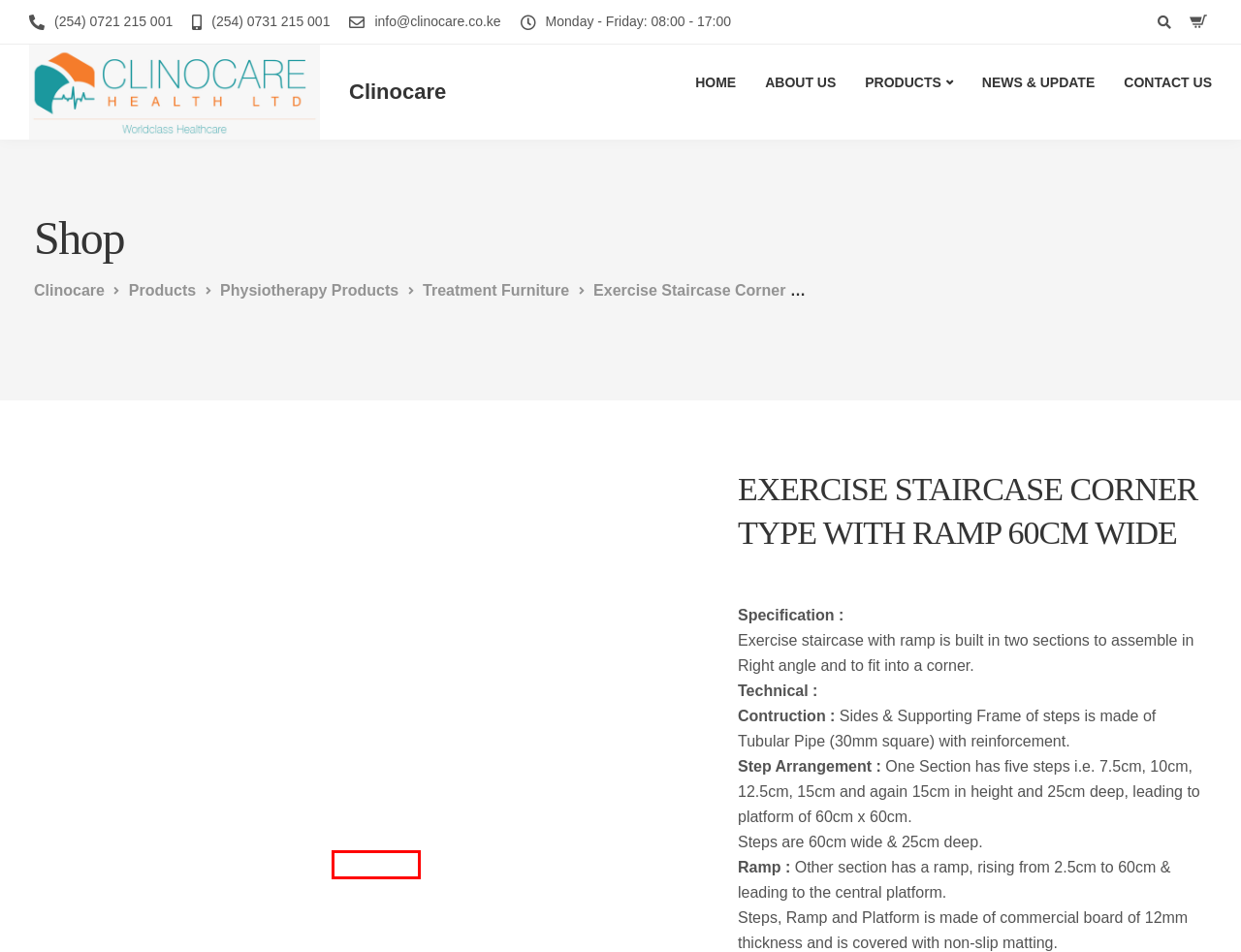You are looking at a webpage screenshot with a red bounding box around an element. Pick the description that best matches the new webpage after interacting with the element in the red bounding box. The possible descriptions are:
A. Bioanalytical & Bioprocess – Clinocare
B. Plant Research – Clinocare
C. Clinocare – Medical equipment supplies
D. Lab Animal Management – Clinocare
E. Coagulation – Clinocare
F. Hematology – Clinocare
G. Immunology – Clinocare
H. Clinical Chemistry – Clinocare

F